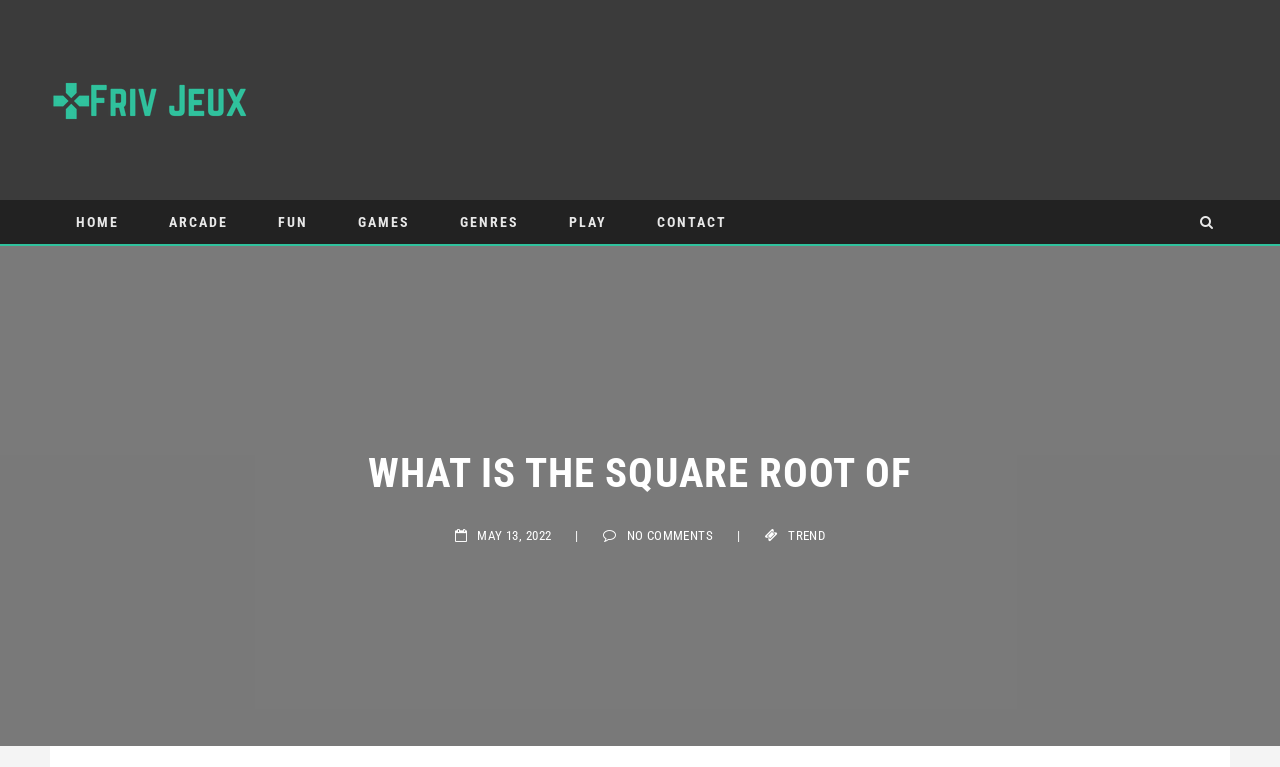Can you show the bounding box coordinates of the region to click on to complete the task described in the instruction: "go to home page"?

[0.04, 0.261, 0.112, 0.318]